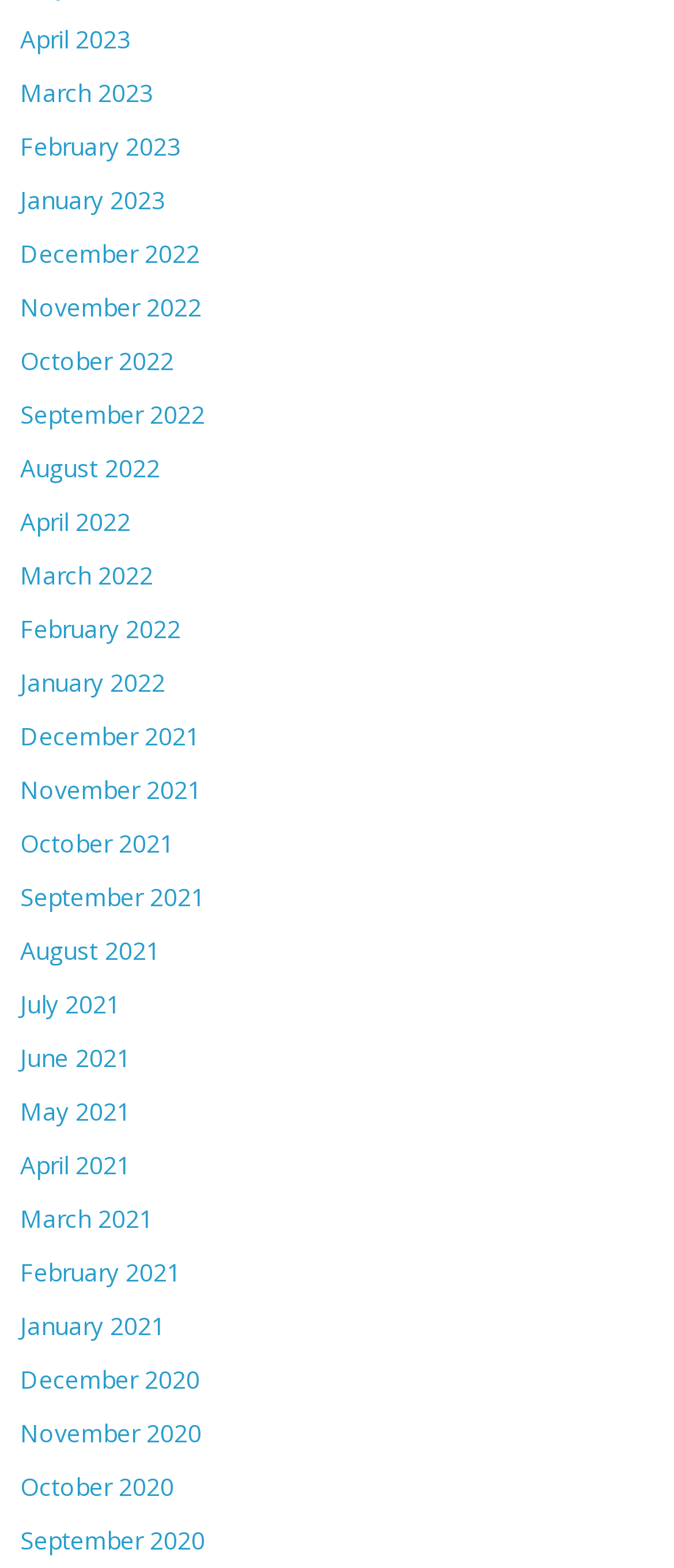Please predict the bounding box coordinates of the element's region where a click is necessary to complete the following instruction: "go to March 2022". The coordinates should be represented by four float numbers between 0 and 1, i.e., [left, top, right, bottom].

[0.03, 0.356, 0.227, 0.377]